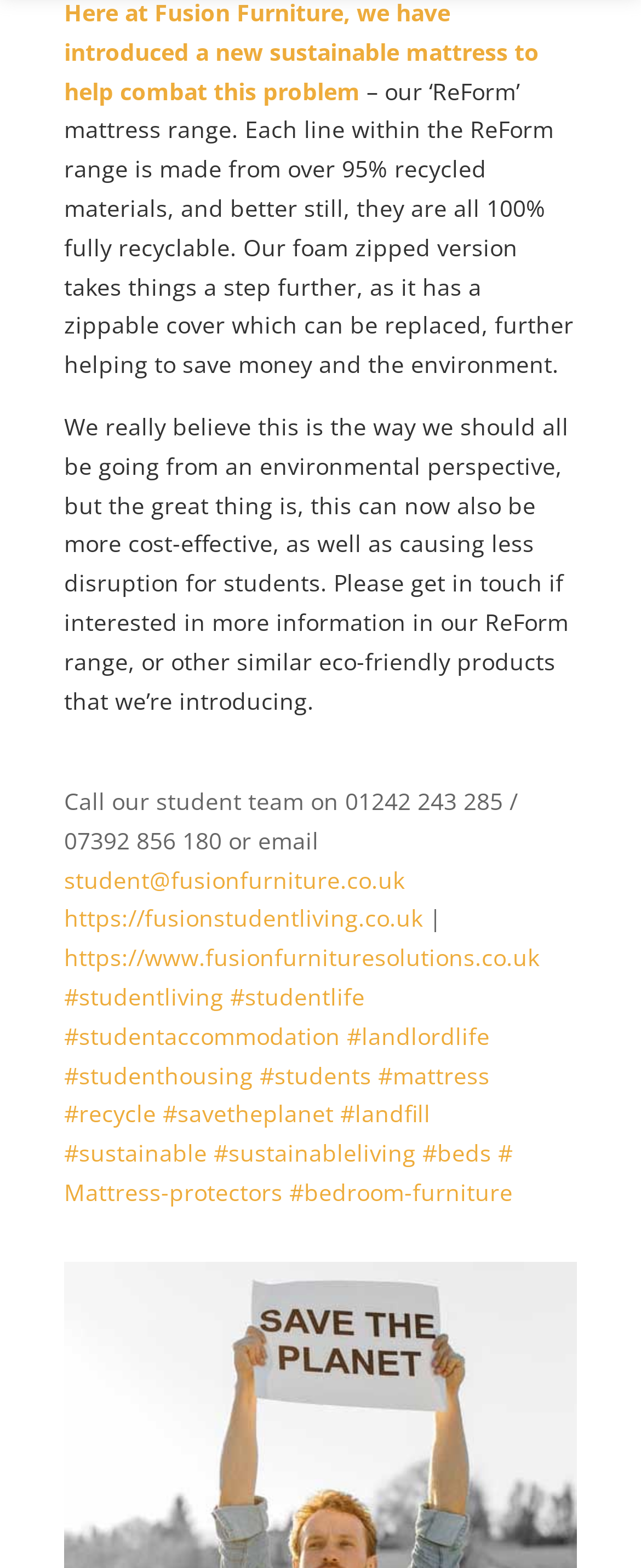What is the name of the mattress range?
From the image, provide a succinct answer in one word or a short phrase.

ReForm